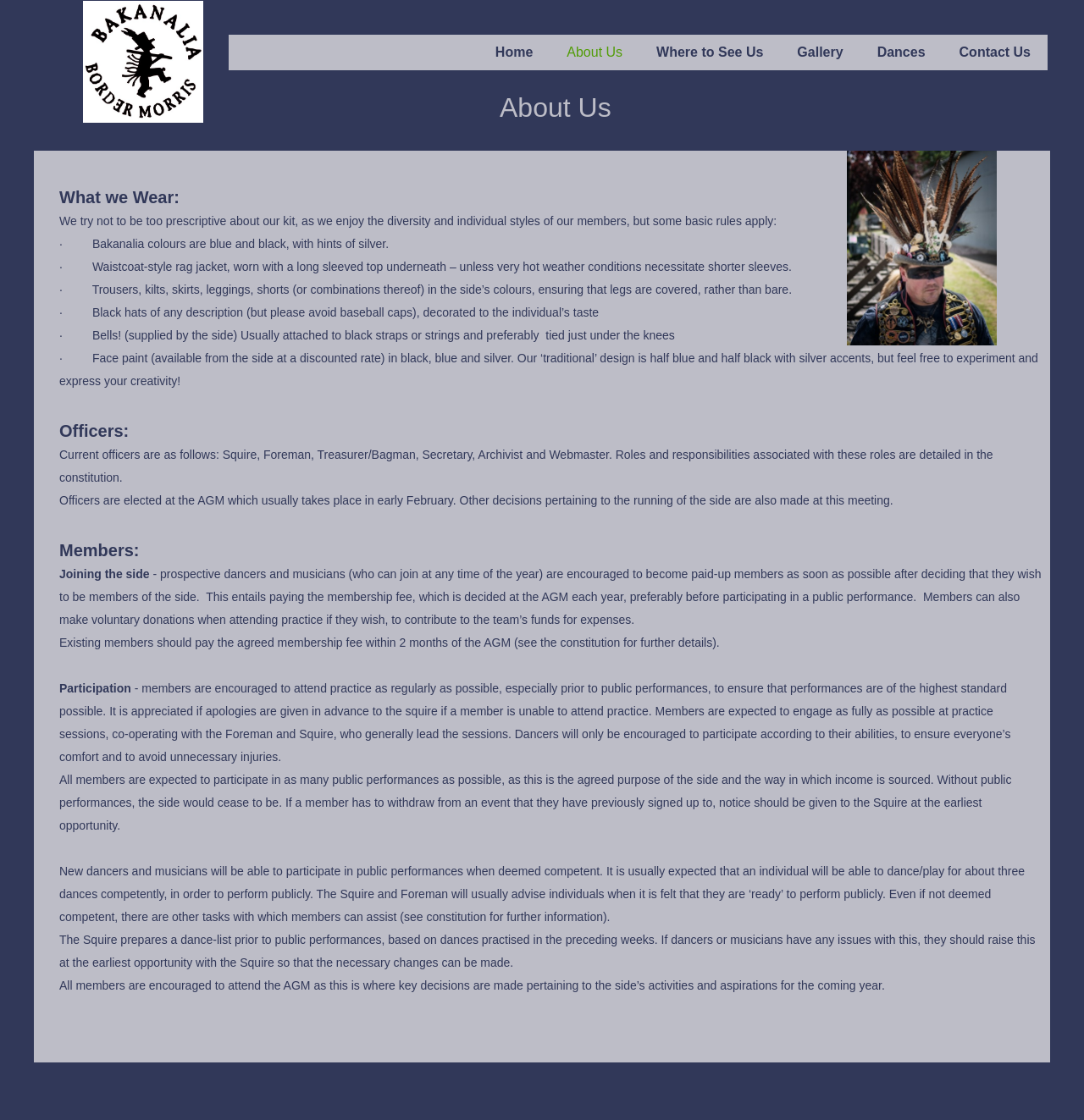What is the role of the Squire?
Answer with a single word or phrase, using the screenshot for reference.

Lead practice sessions